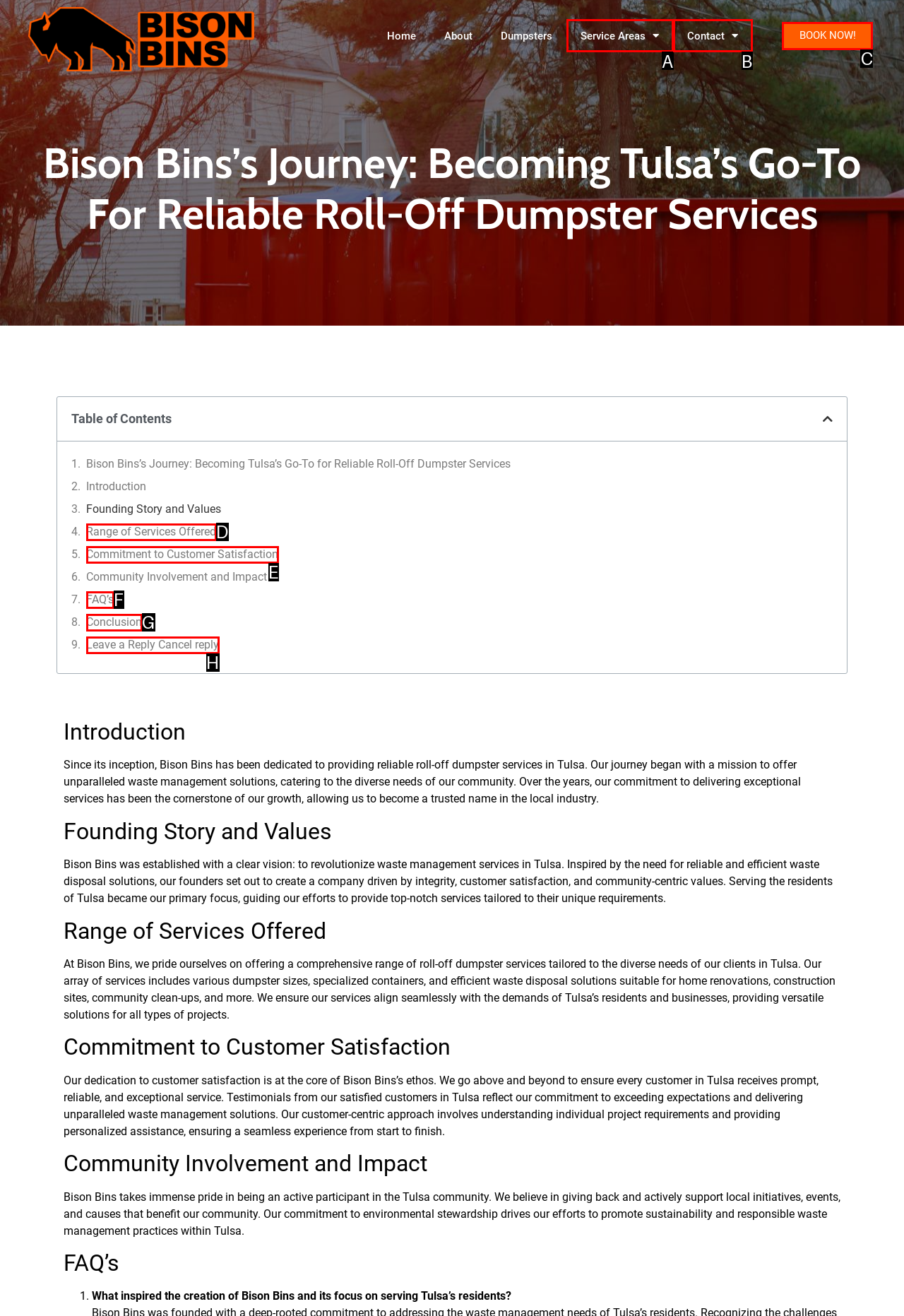Given the description: Service Areas, identify the corresponding option. Answer with the letter of the appropriate option directly.

A